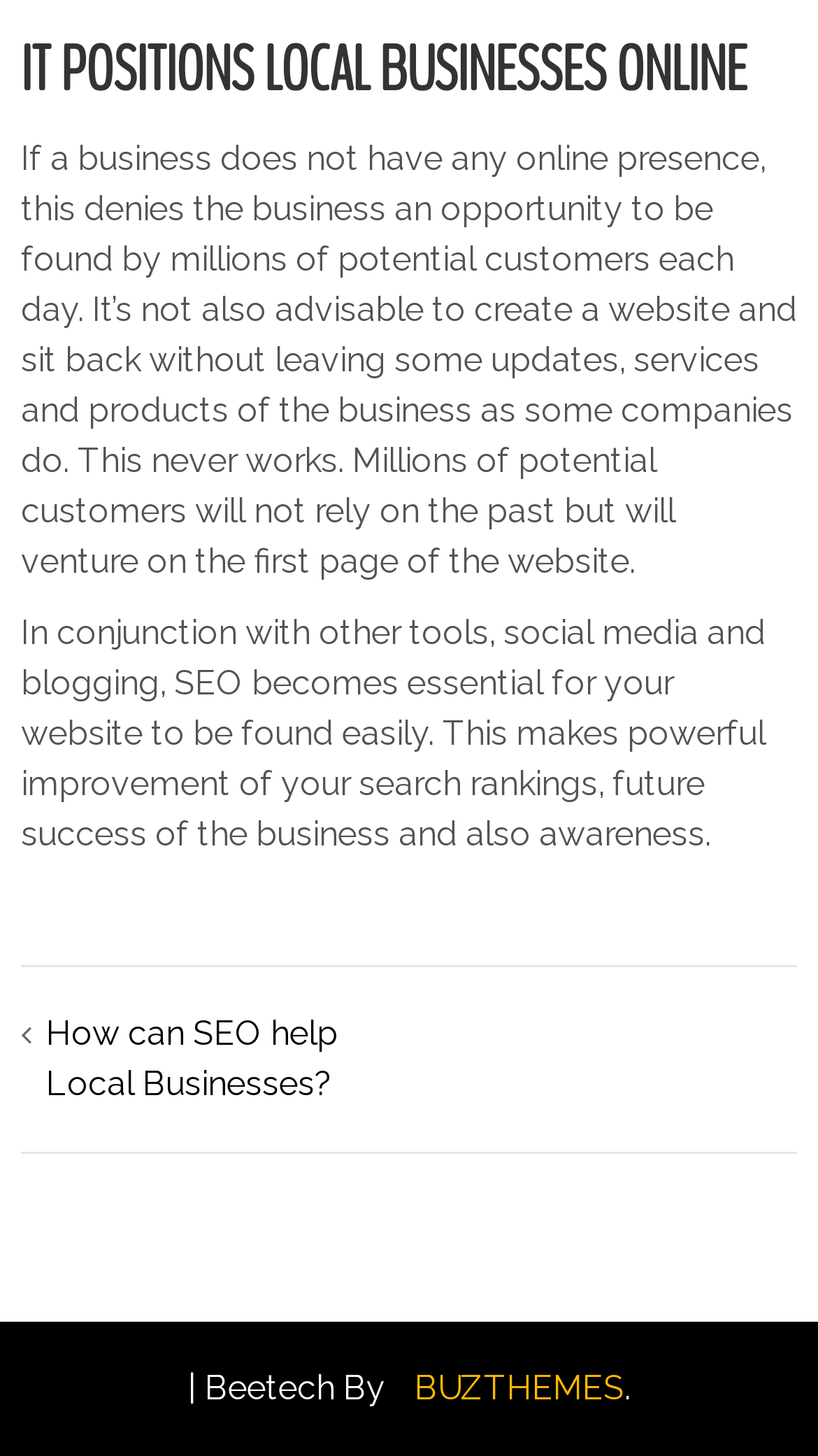Give a one-word or short phrase answer to the question: 
What is the consequence of not having an online presence?

Missed opportunities